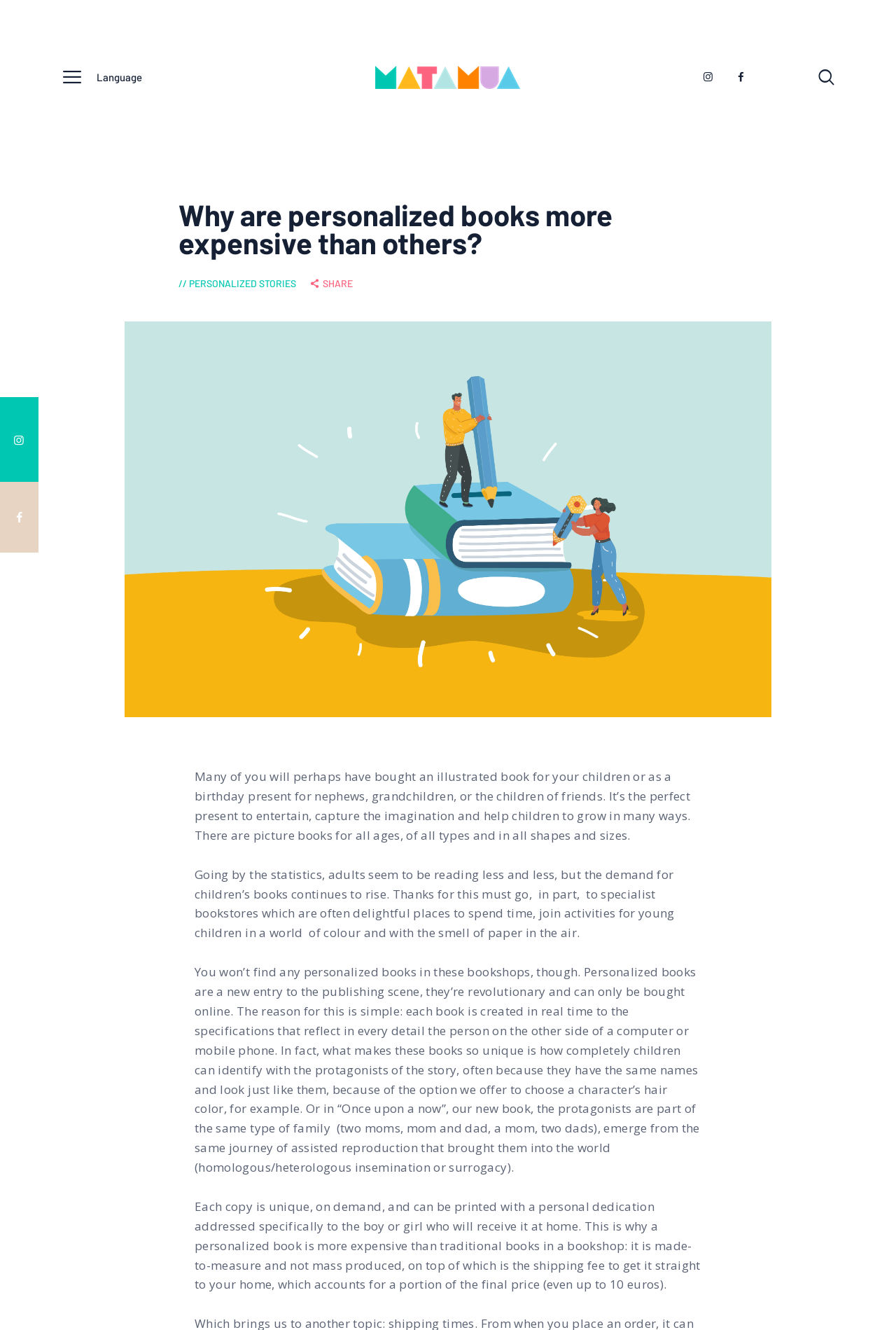Respond to the question below with a single word or phrase: What is the maximum amount of the shipping fee?

10 euros